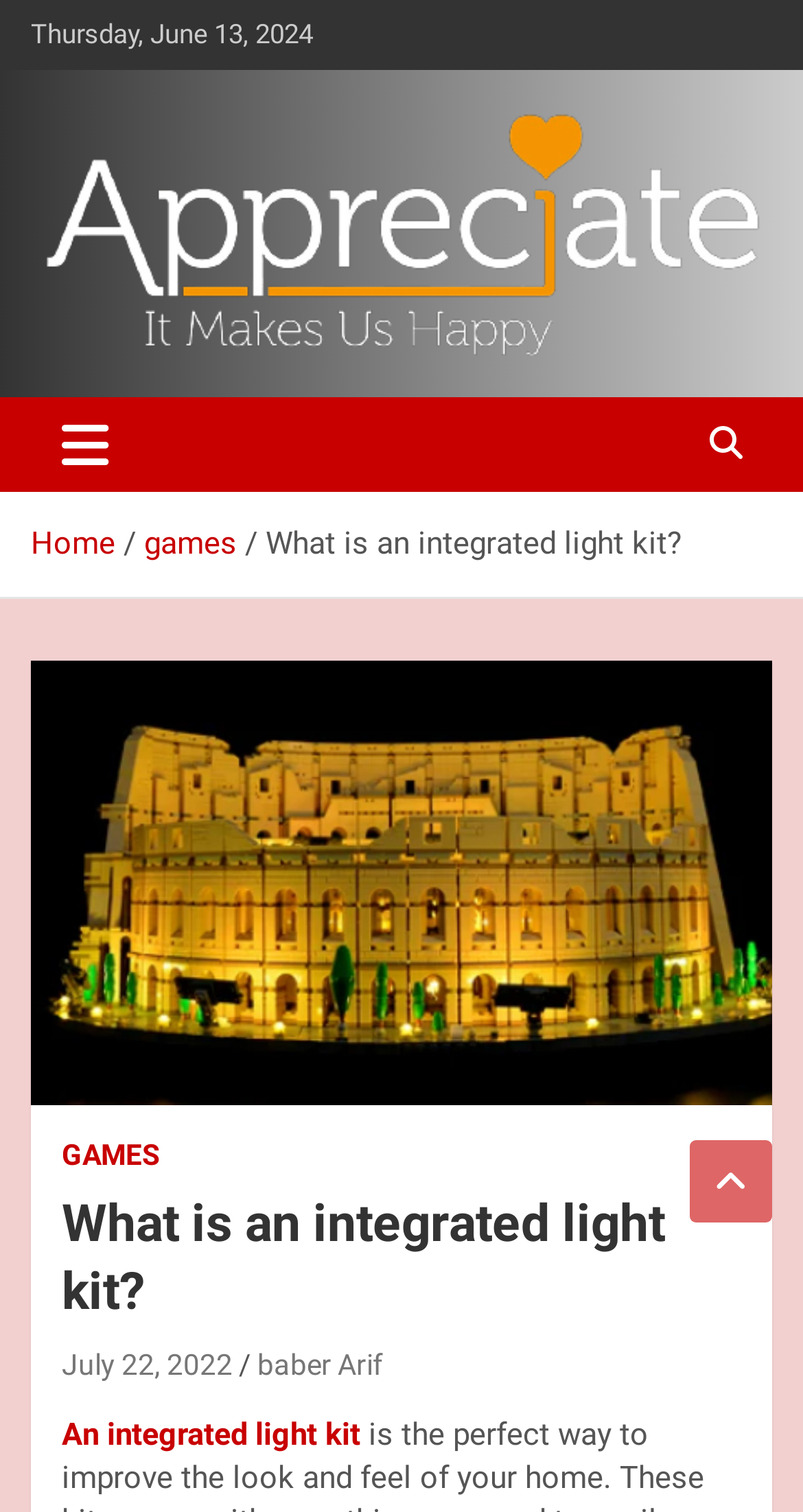Find the bounding box coordinates of the element I should click to carry out the following instruction: "go to home page".

[0.038, 0.346, 0.144, 0.371]